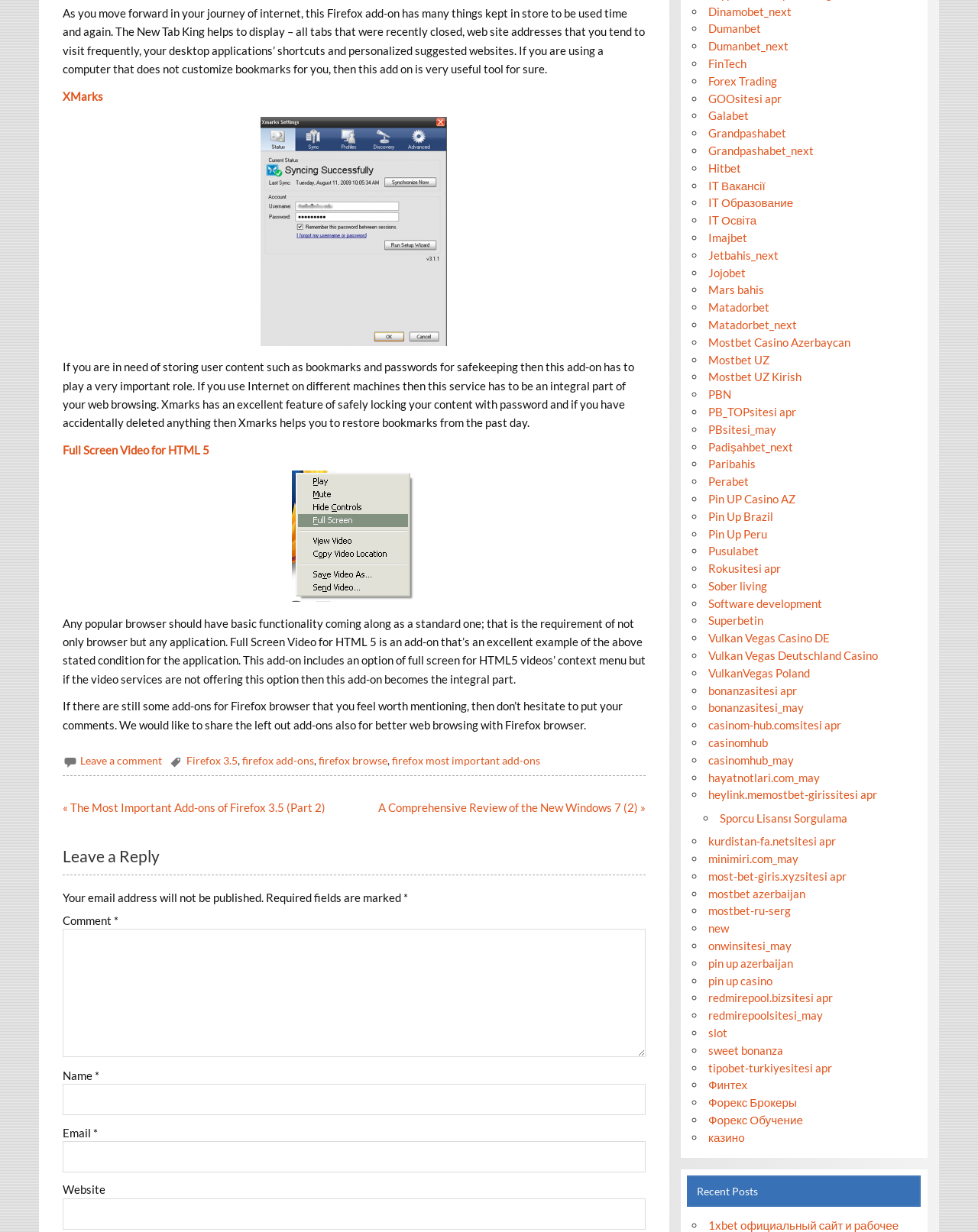Can you find the bounding box coordinates for the element to click on to achieve the instruction: "Enter your name in the 'Name' field"?

[0.064, 0.88, 0.66, 0.905]